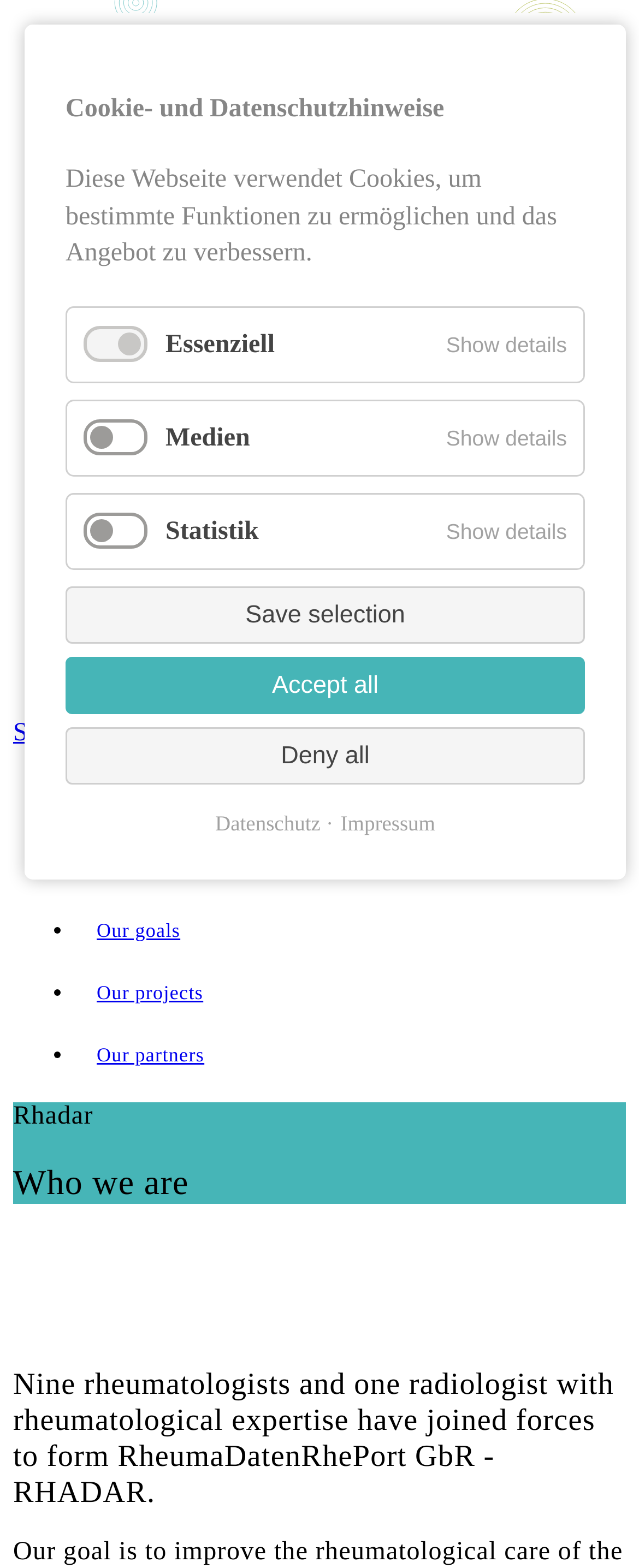Pinpoint the bounding box coordinates of the clickable area necessary to execute the following instruction: "View Our goals". The coordinates should be given as four float numbers between 0 and 1, namely [left, top, right, bottom].

[0.19, 0.227, 0.321, 0.241]